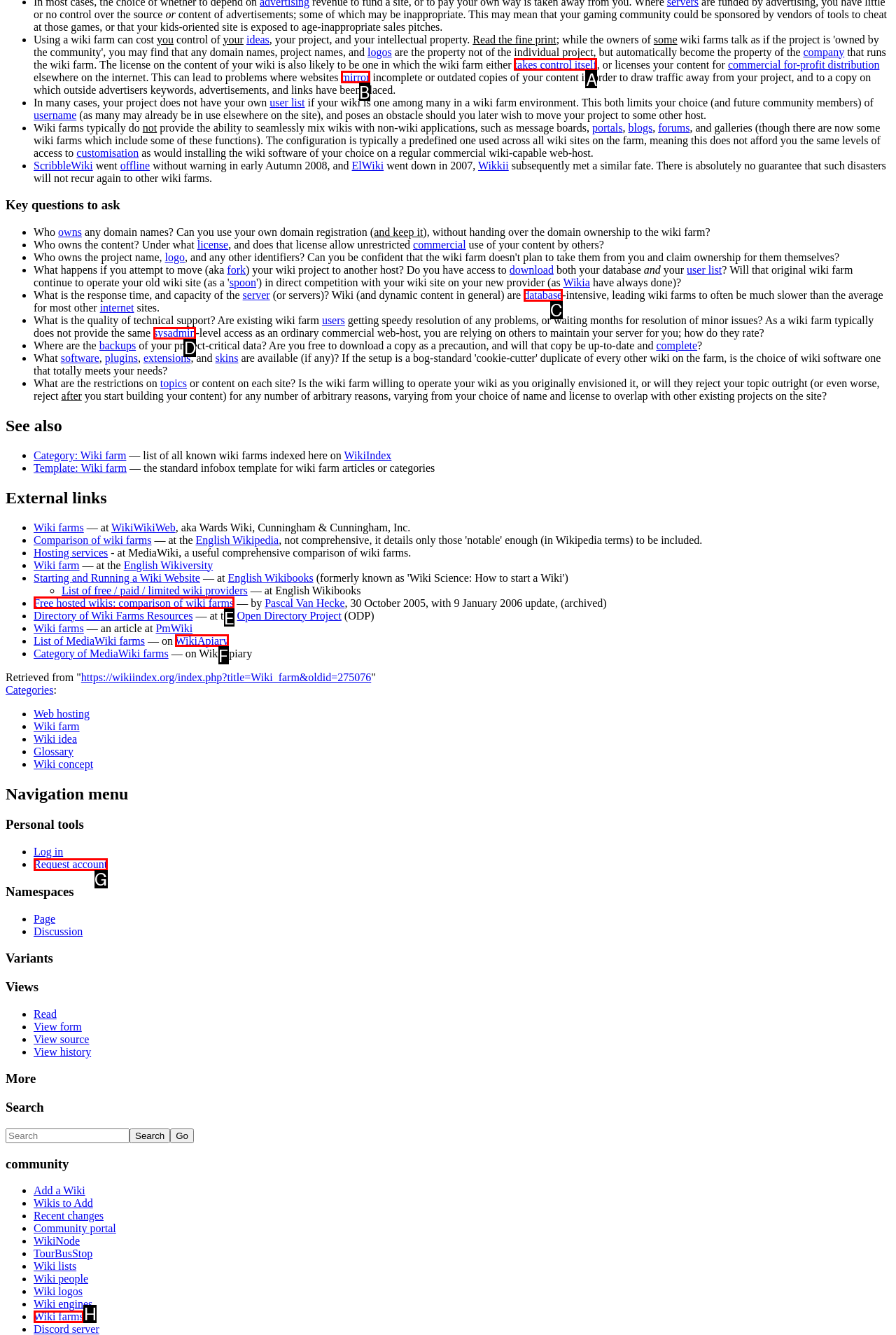Select the HTML element that matches the description: takes control itself. Provide the letter of the chosen option as your answer.

A